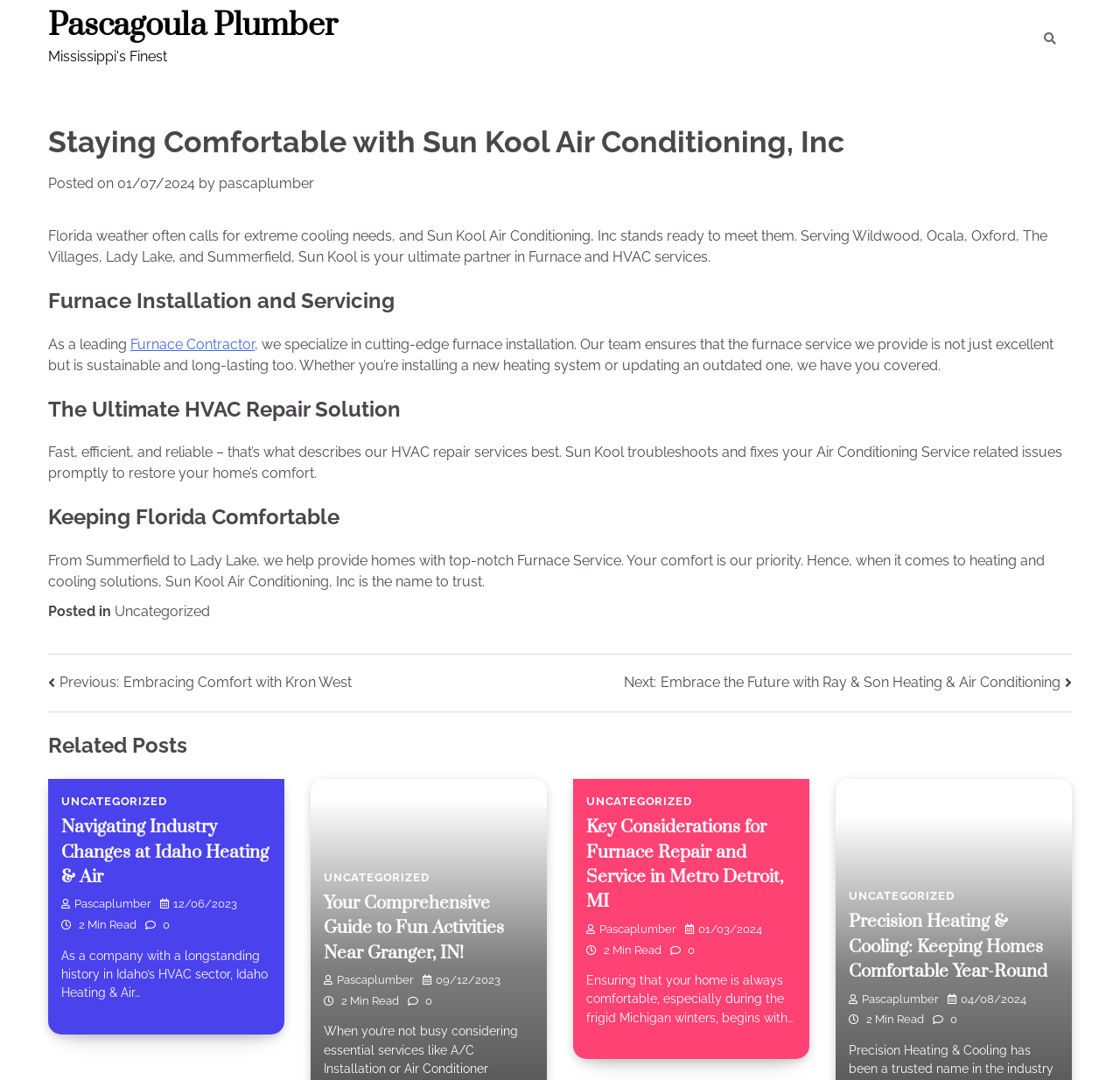Please find the bounding box coordinates of the element that you should click to achieve the following instruction: "Click on the link to Pascagoula Plumber". The coordinates should be presented as four float numbers between 0 and 1: [left, top, right, bottom].

[0.043, 0.005, 0.302, 0.042]